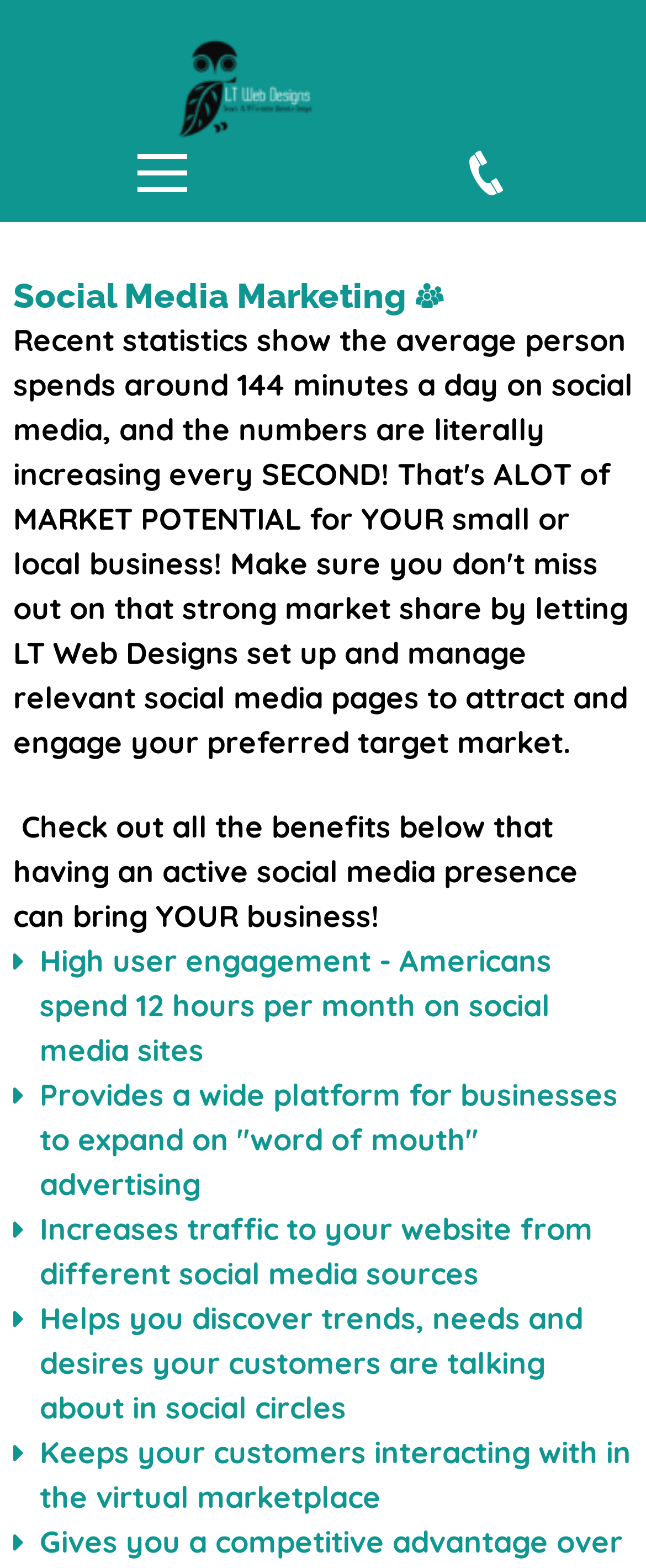Generate a thorough caption detailing the webpage content.

This webpage is about social media marketing for small businesses. At the top, there is a navigation menu with 14 links, including "Home", "Website Design", "Other Services", and "Contact". Below the navigation menu, there is a large heading that reads "Social Media Marketing" with an image to its right.

The main content of the page is divided into two sections. On the left, there is a list of benefits of having an active social media presence, including high user engagement, expanded "word of mouth" advertising, increased website traffic, and discovering customer trends. Each benefit is described in a short paragraph.

On the right side of the page, there is a call-to-action section with a brief introduction, encouraging visitors to check out the benefits of social media marketing. There is also an image above this section.

At the bottom of the page, there are additional links, including "Client Update Form", "New Client Referral Form", and "Website/Social Media Feedback". There is also a special offer for website design services.